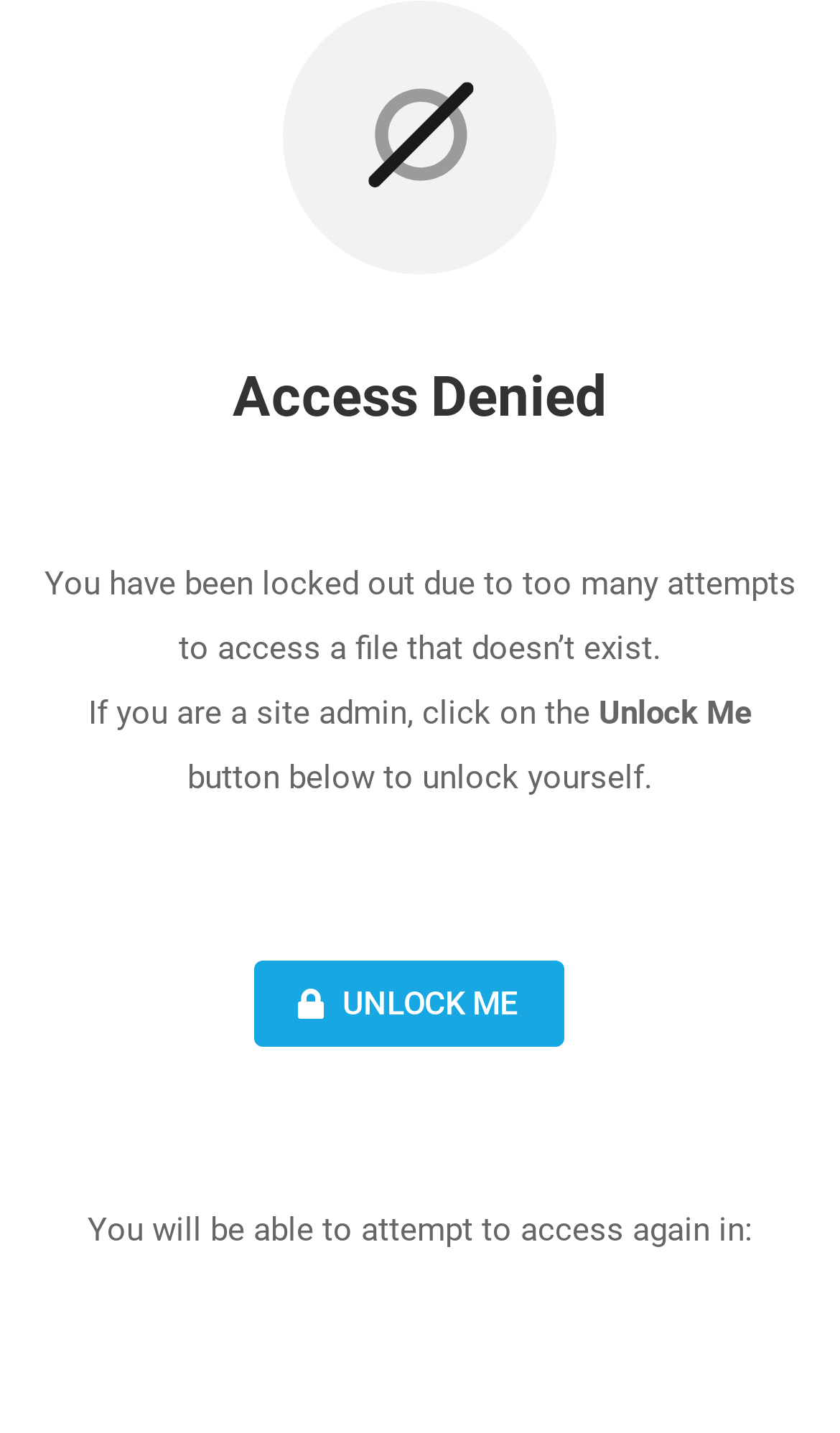When can access be attempted again?
Use the image to answer the question with a single word or phrase.

After a certain time